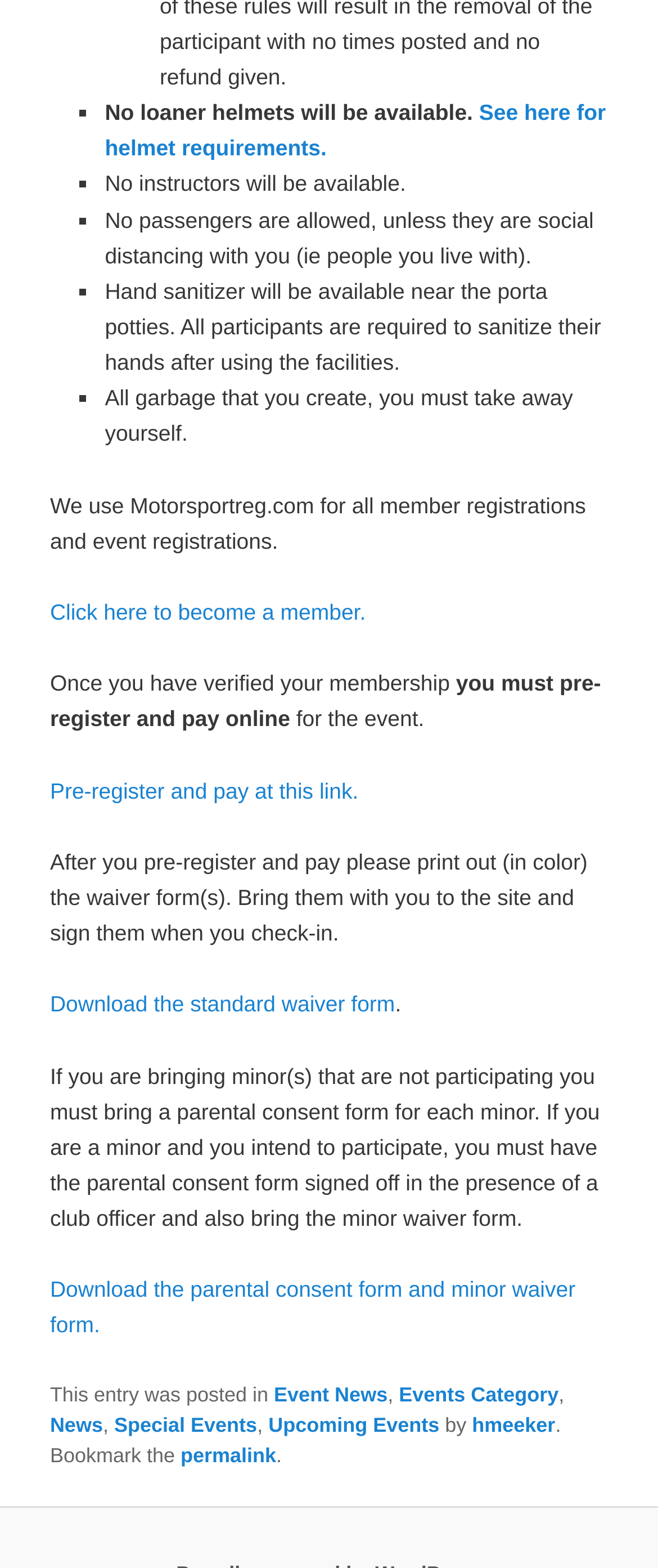Find the bounding box coordinates of the element I should click to carry out the following instruction: "View Event News".

[0.416, 0.882, 0.589, 0.897]